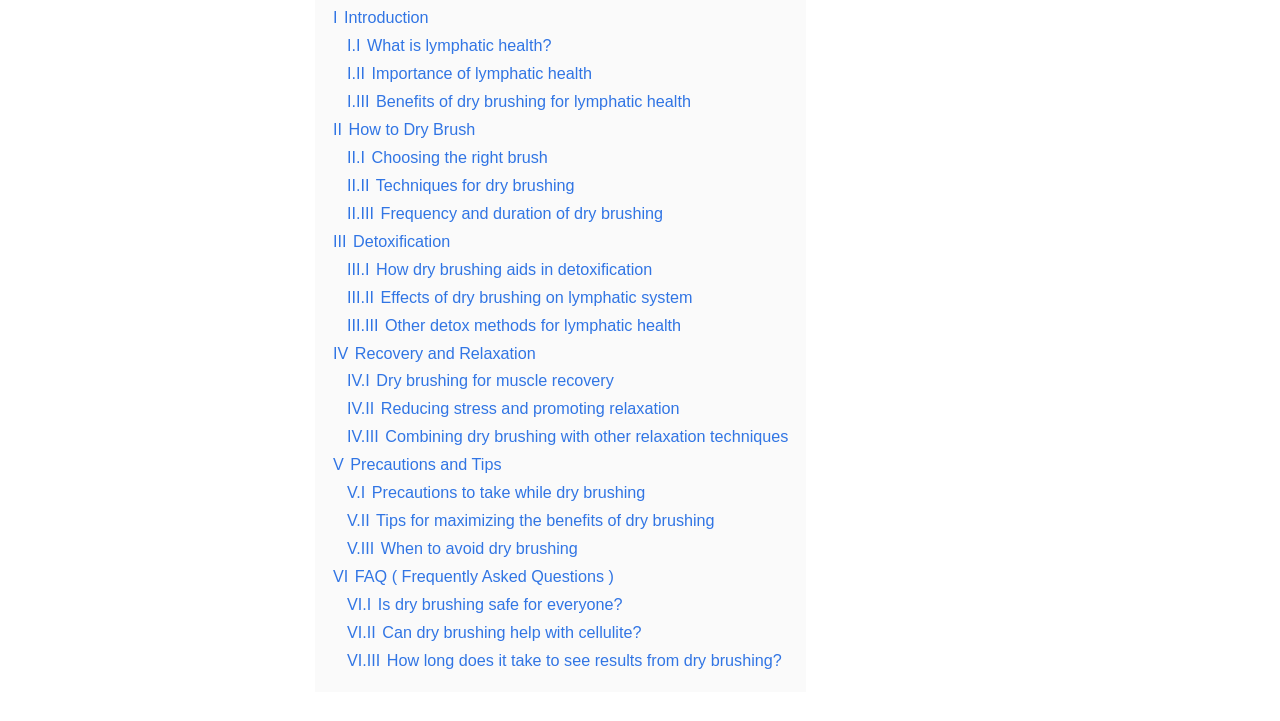Please determine the bounding box of the UI element that matches this description: I.II Importance of lymphatic health. The coordinates should be given as (top-left x, top-left y, bottom-right x, bottom-right y), with all values between 0 and 1.

[0.271, 0.089, 0.462, 0.114]